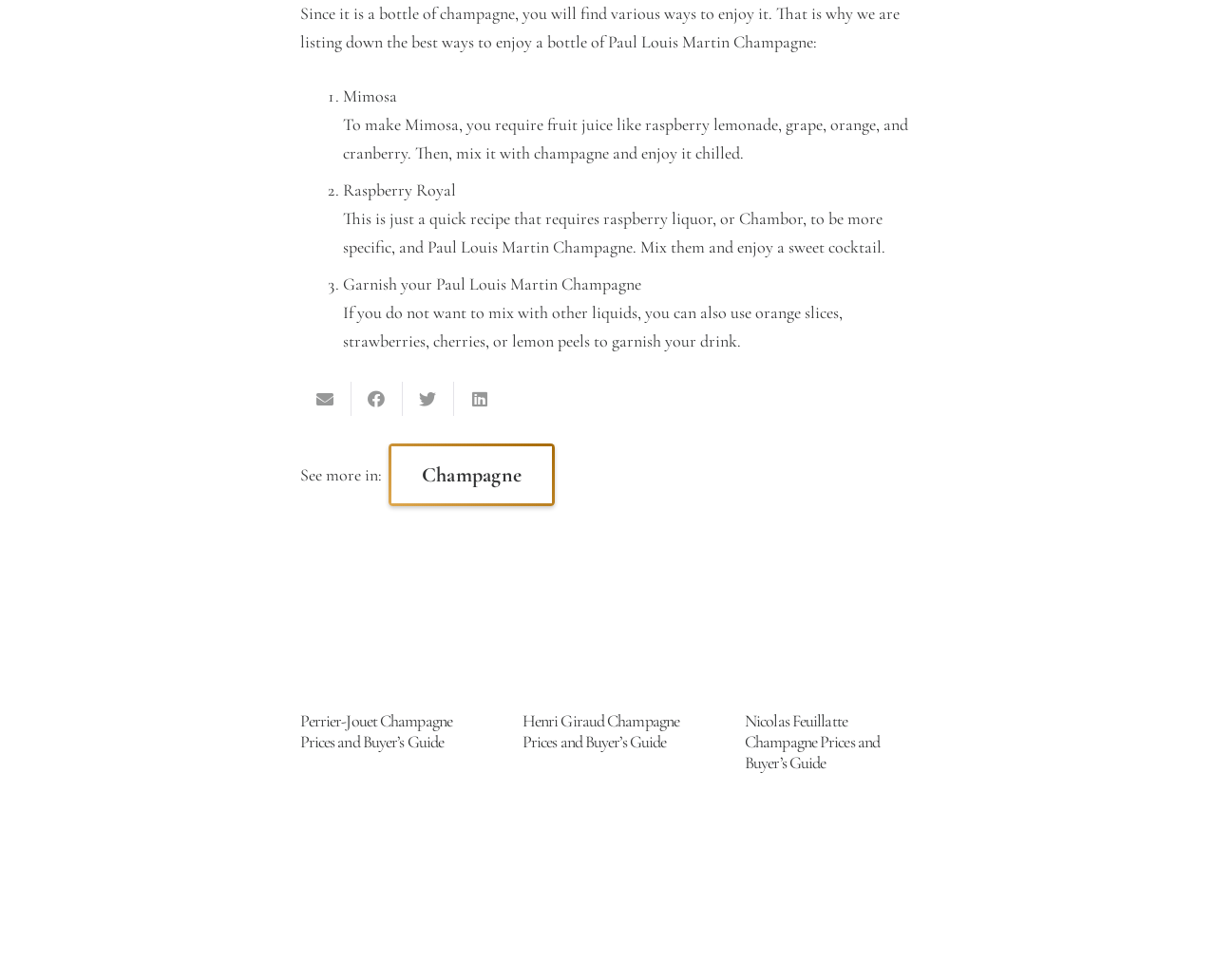Refer to the image and provide an in-depth answer to the question:
How many ways to enjoy champagne are listed?

The webpage lists three ways to enjoy champagne: Mimosa, Raspberry Royal, and garnishing with fruits or peels.